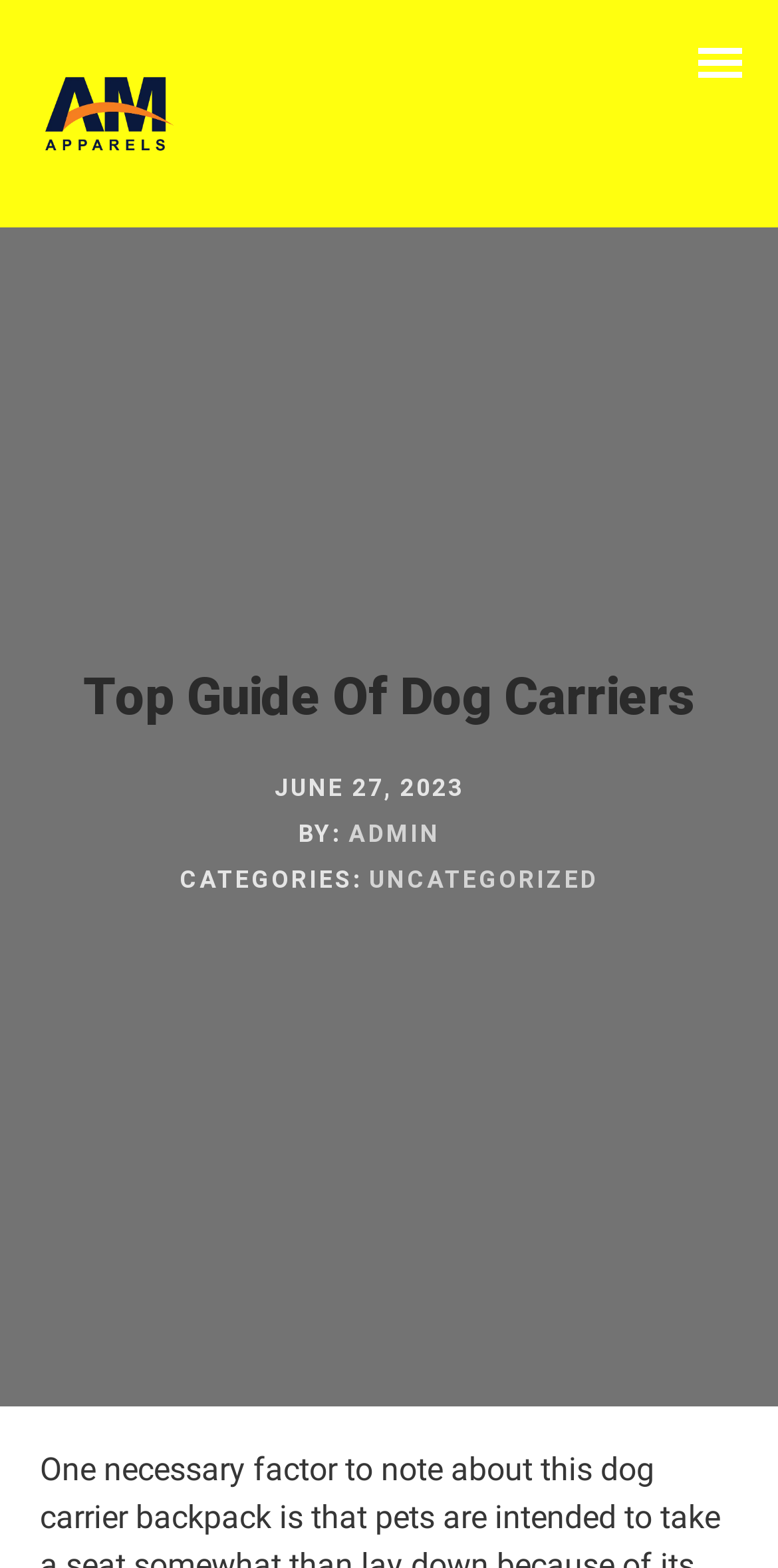Could you provide the bounding box coordinates for the portion of the screen to click to complete this instruction: "click the 'ADMIN' link"?

[0.447, 0.521, 0.565, 0.543]